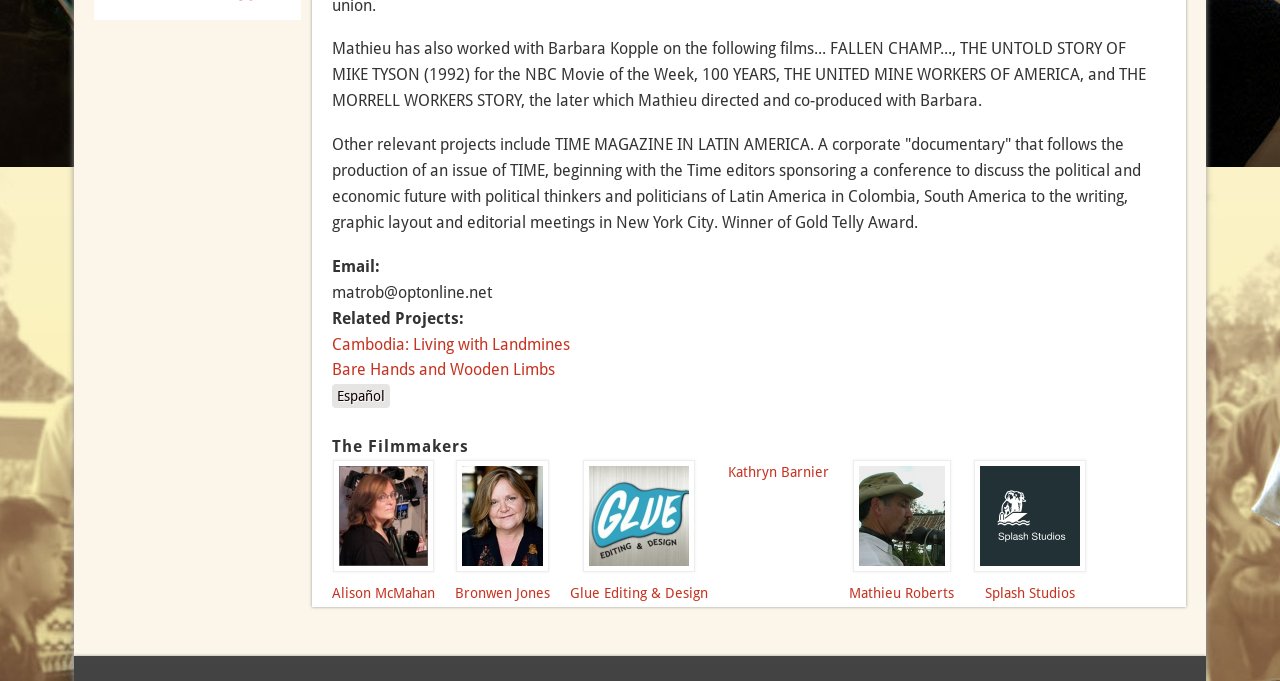Based on the element description, predict the bounding box coordinates (top-left x, top-left y, bottom-right x, bottom-right y) for the UI element in the screenshot: Español

[0.26, 0.564, 0.305, 0.6]